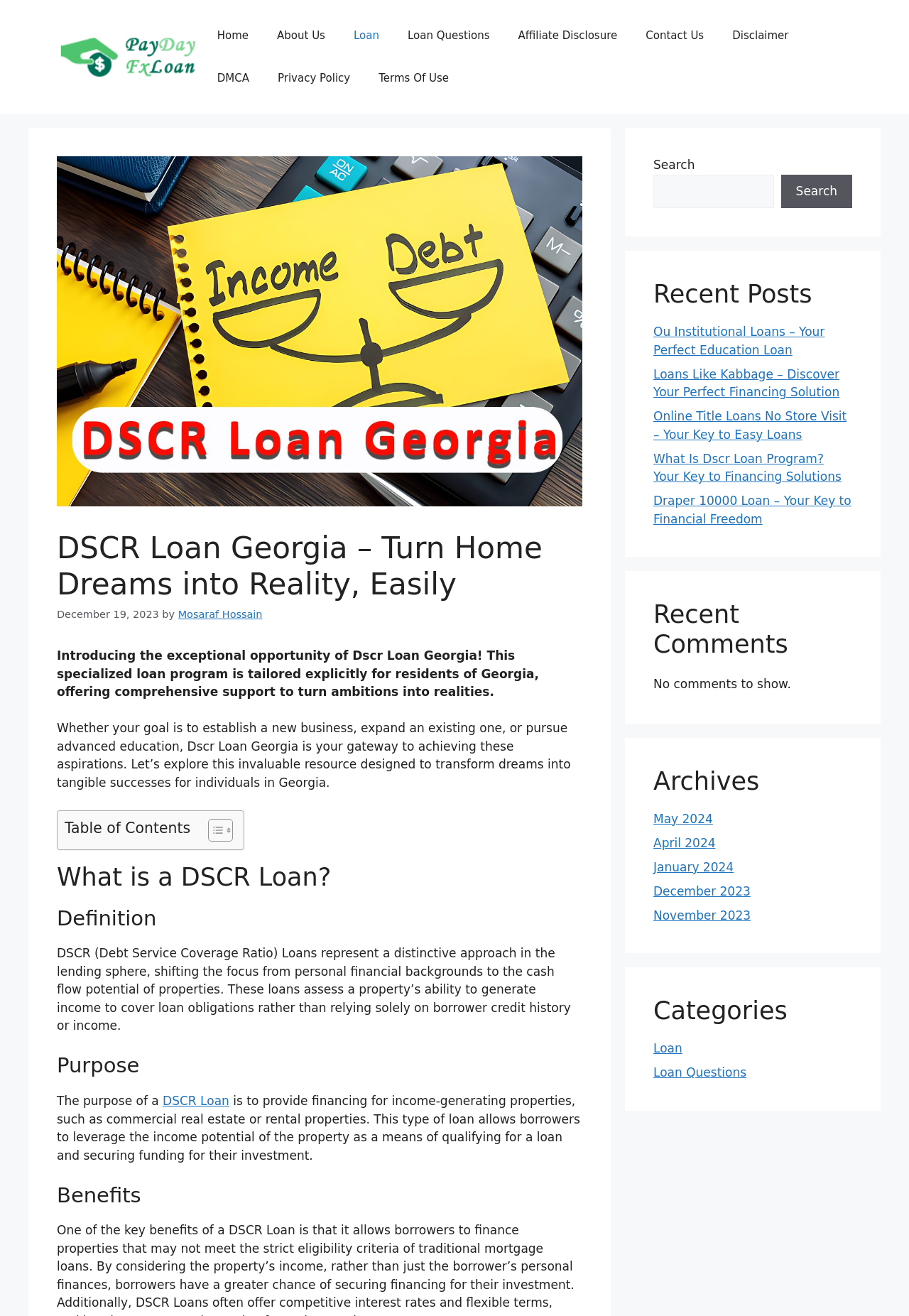Respond with a single word or phrase:
What are the categories of posts available on this website?

Loan, Loan Questions